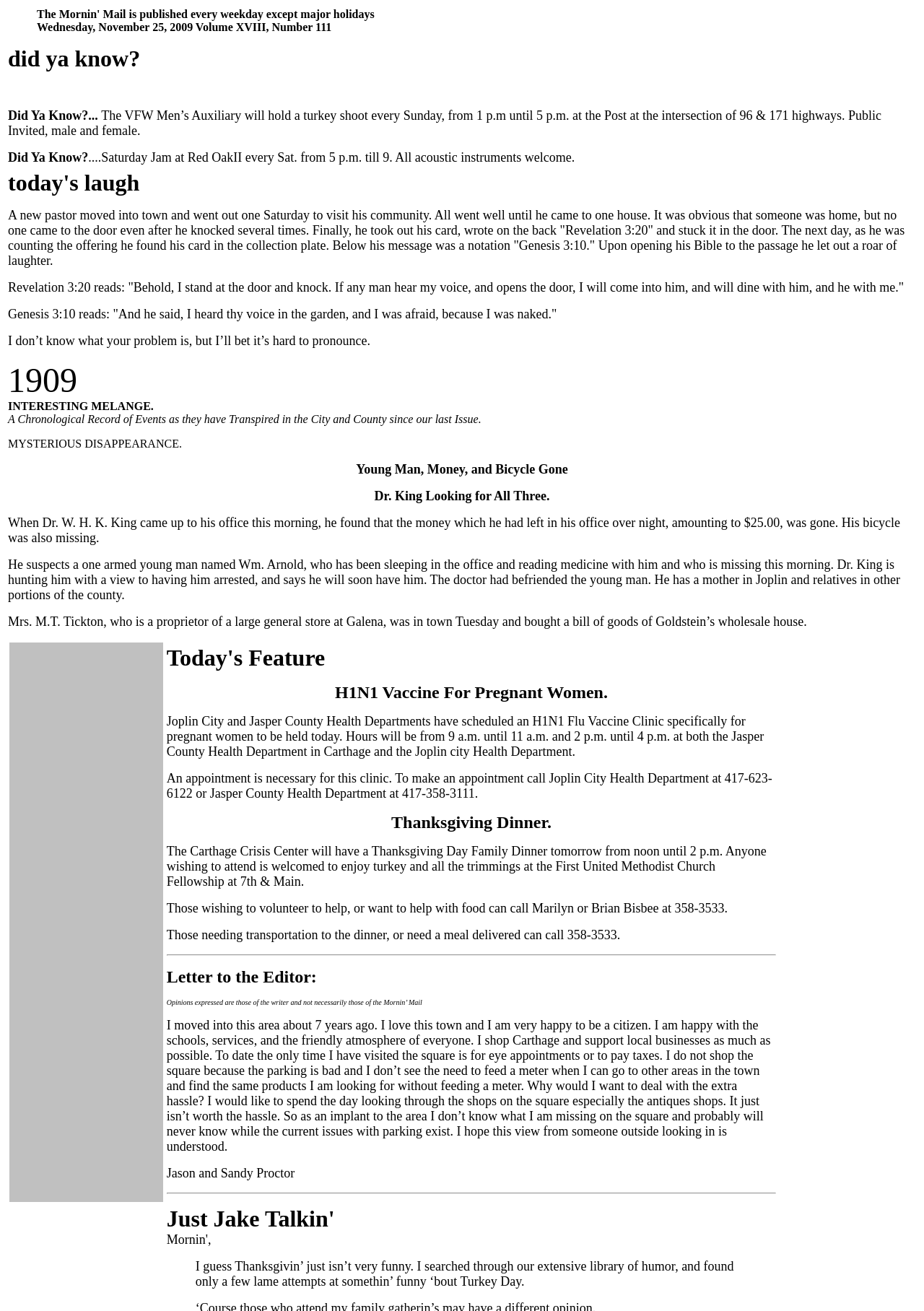What is the location of the Thanksgiving Day Family Dinner?
Give a detailed explanation using the information visible in the image.

The Carthage Crisis Center is hosting a Thanksgiving Day Family Dinner at the First United Methodist Church Fellowship at 7th & Main, as mentioned in the article.